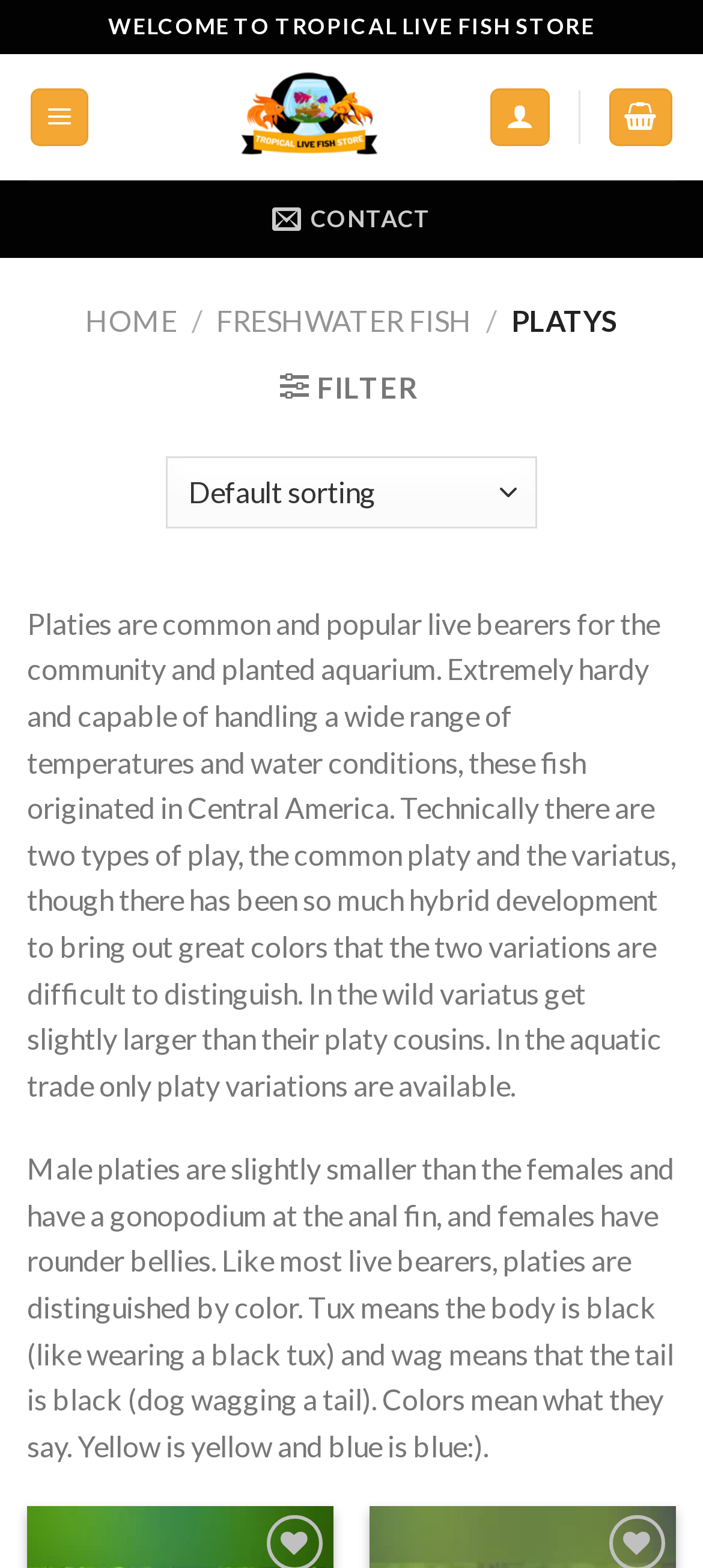Identify the bounding box coordinates of the section to be clicked to complete the task described by the following instruction: "Click on the 'FRESHWATER FISH' link". The coordinates should be four float numbers between 0 and 1, formatted as [left, top, right, bottom].

[0.308, 0.193, 0.672, 0.215]